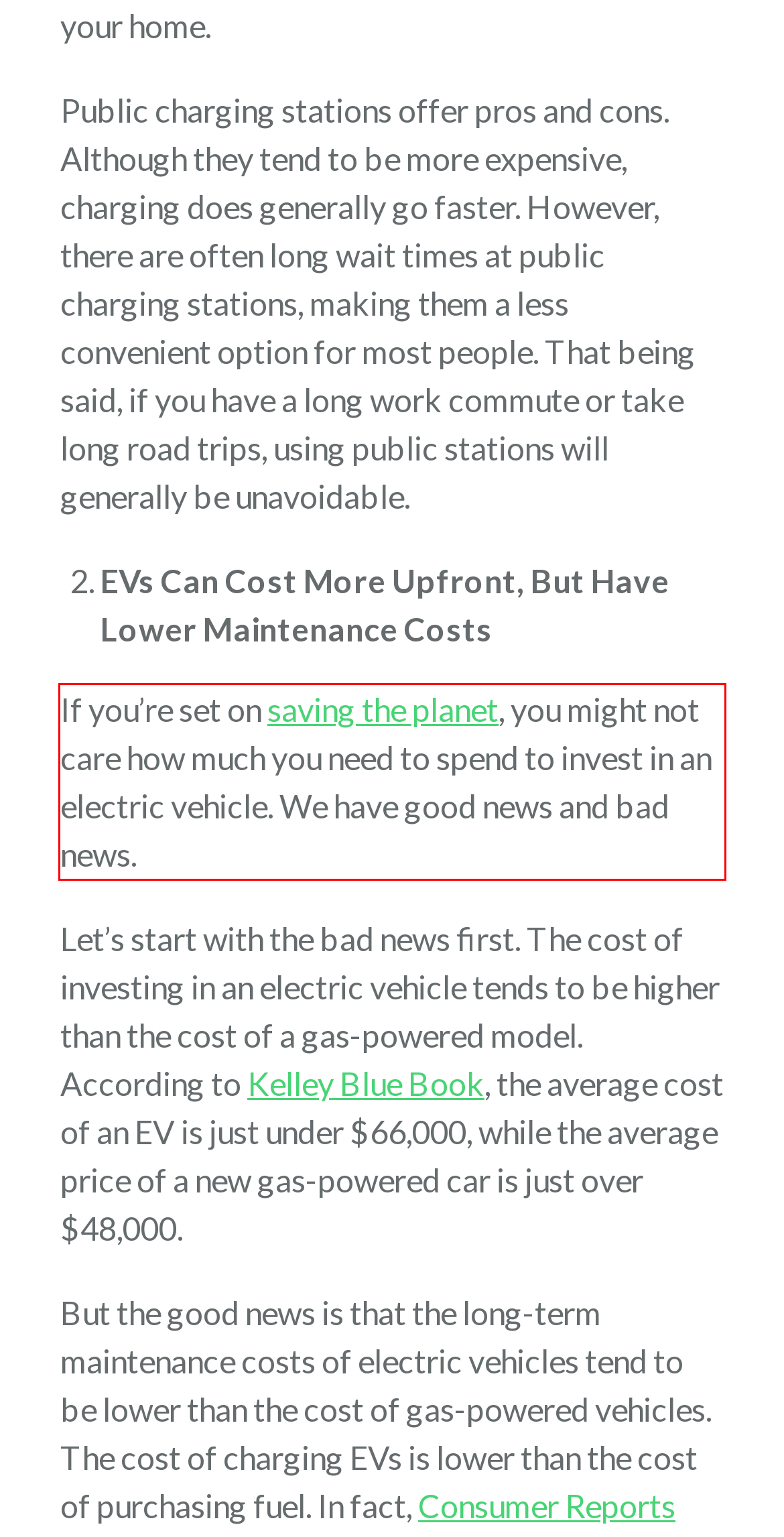With the provided screenshot of a webpage, locate the red bounding box and perform OCR to extract the text content inside it.

If you’re set on saving the planet, you might not care how much you need to spend to invest in an electric vehicle. We have good news and bad news.